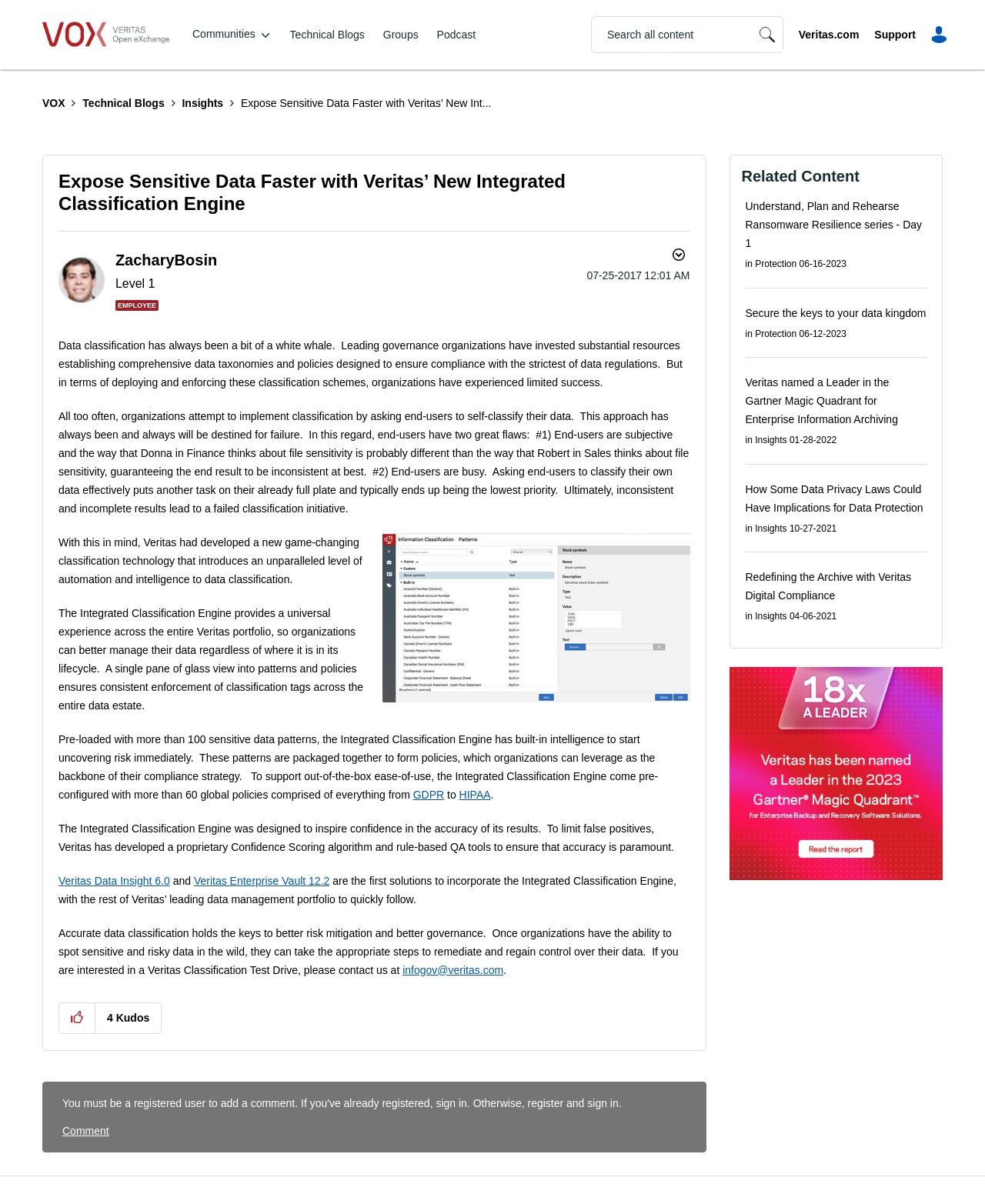How many global policies are pre-configured in the Integrated Classification Engine?
Give a detailed response to the question by analyzing the screenshot.

I found the number of global policies by reading the blog post content, which mentions that the Integrated Classification Engine comes pre-configured with more than 60 global policies.